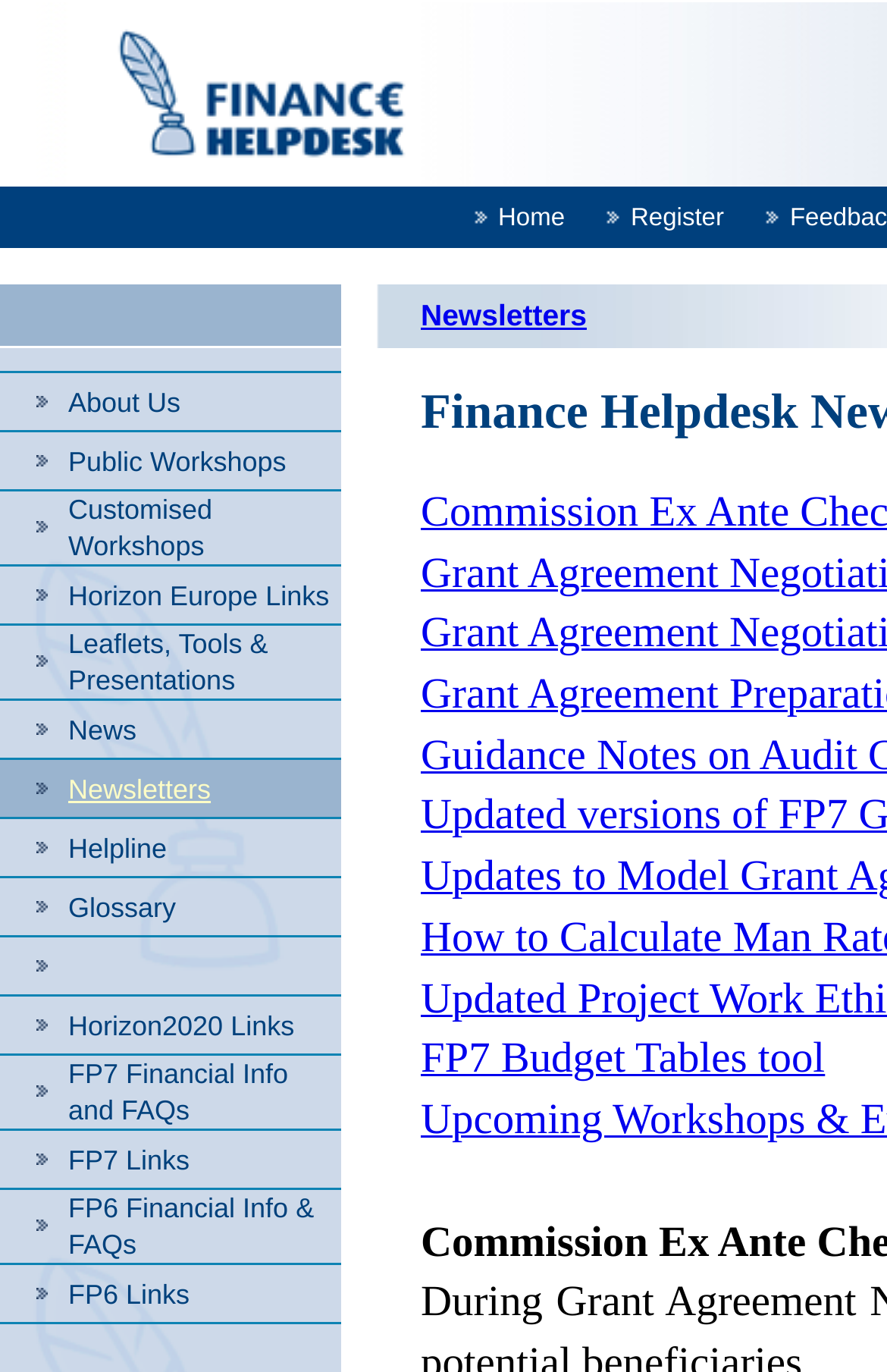Use a single word or phrase to answer the question: 
How many rows are there in the grid?

9